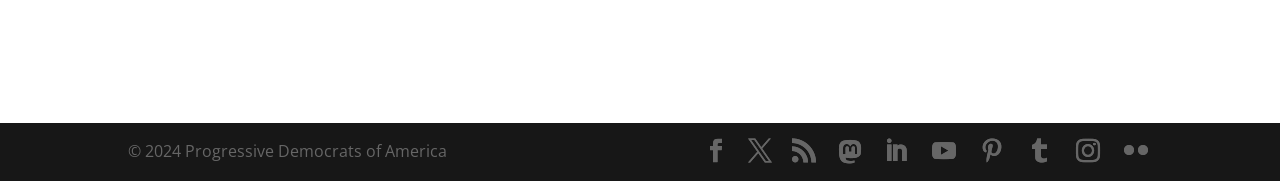What is the organization's name?
Using the image, provide a concise answer in one word or a short phrase.

Progressive Democrats of America